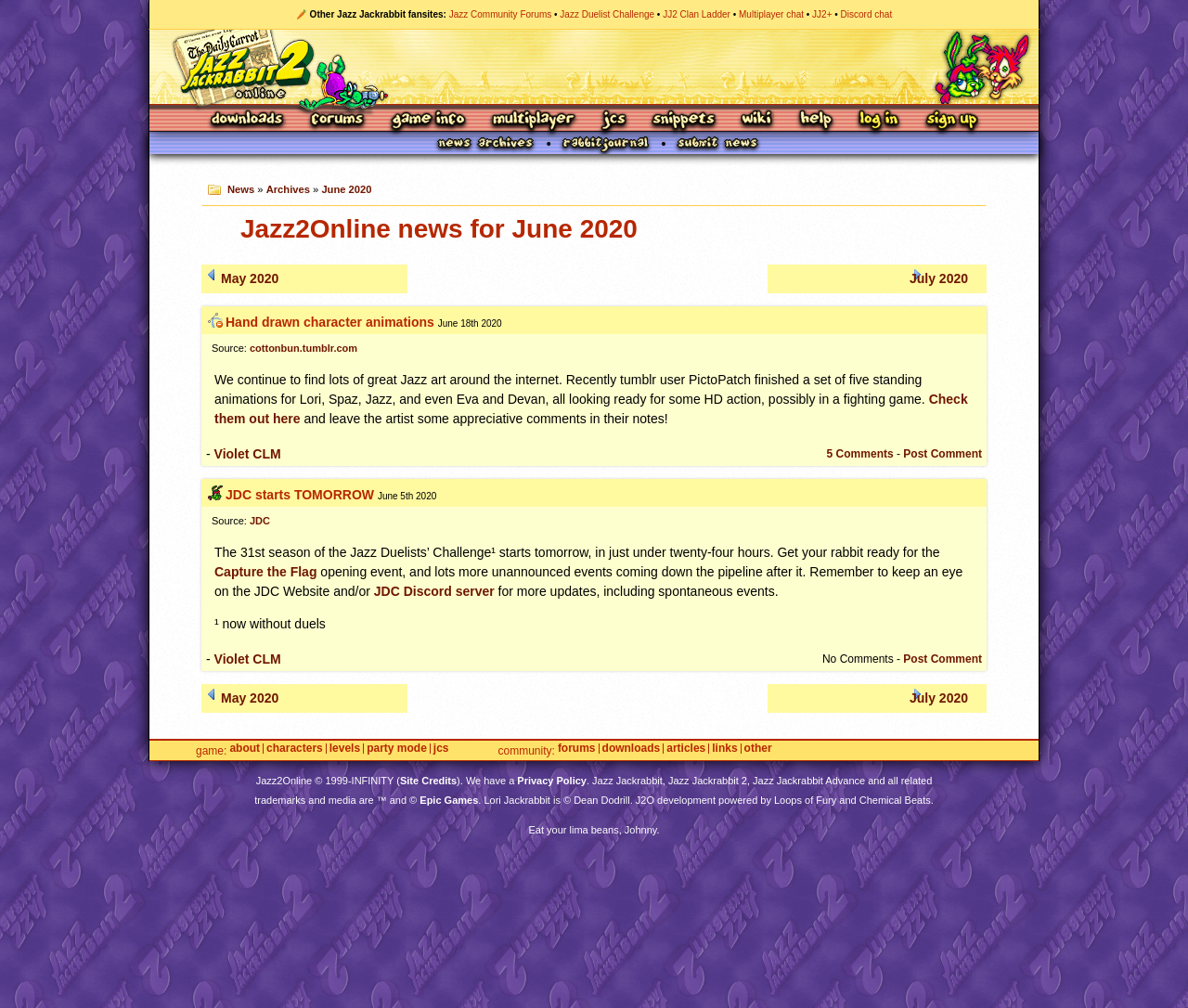What is the title of the news article posted on June 18th, 2020?
Examine the image and give a concise answer in one word or a short phrase.

Hand drawn character animations